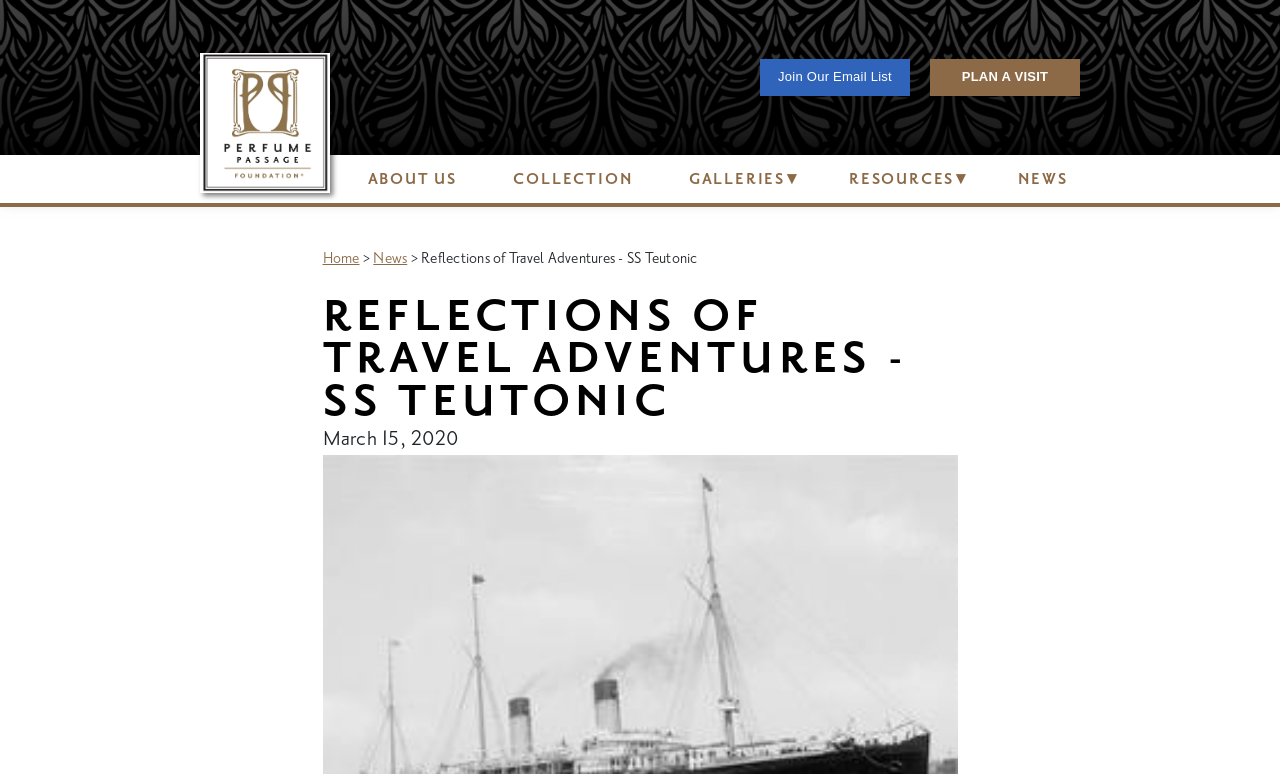Give the bounding box coordinates for this UI element: "Join Our Email List". The coordinates should be four float numbers between 0 and 1, arranged as [left, top, right, bottom].

[0.594, 0.076, 0.711, 0.124]